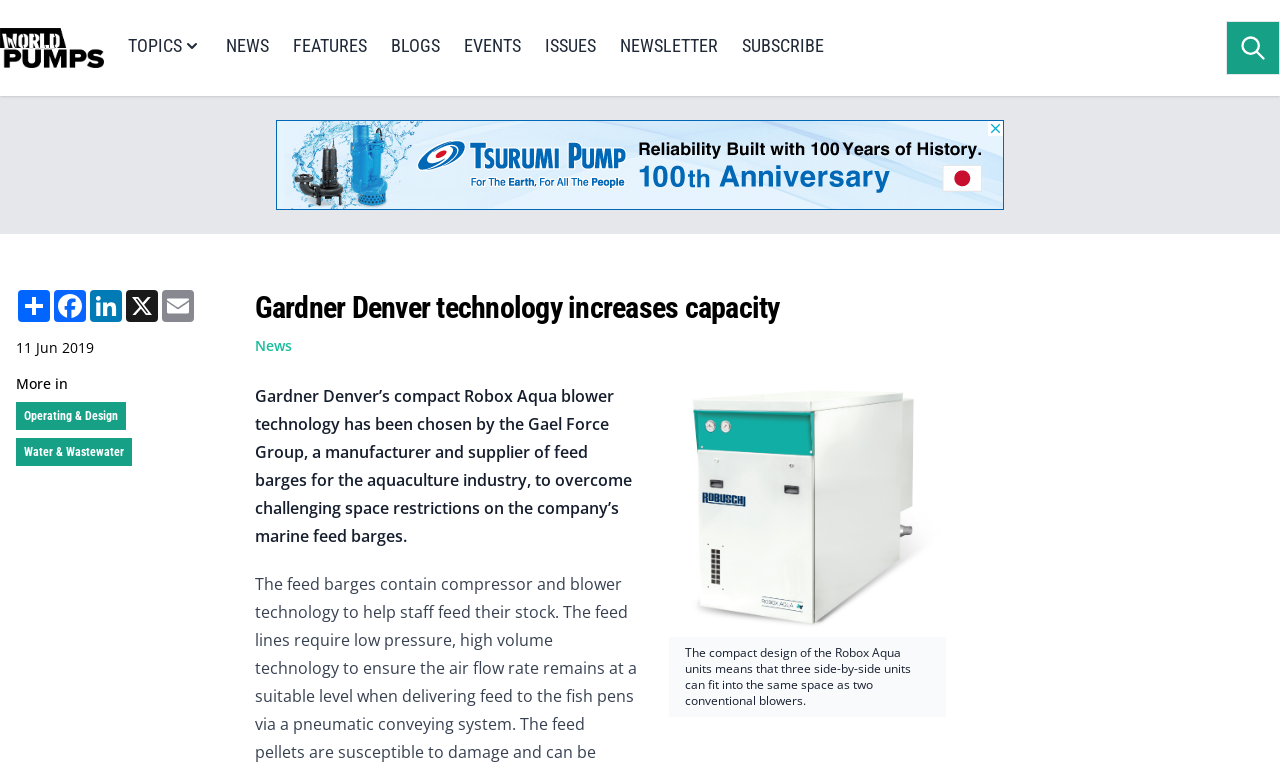Using the elements shown in the image, answer the question comprehensively: What is the benefit of the compact design of the Robox Aqua units?

I determined the answer by looking at the figure caption 'The compact design of the Robox Aqua units means that three side-by-side units can fit into the same space as two conventional blowers.' which explains the benefit of the compact design.